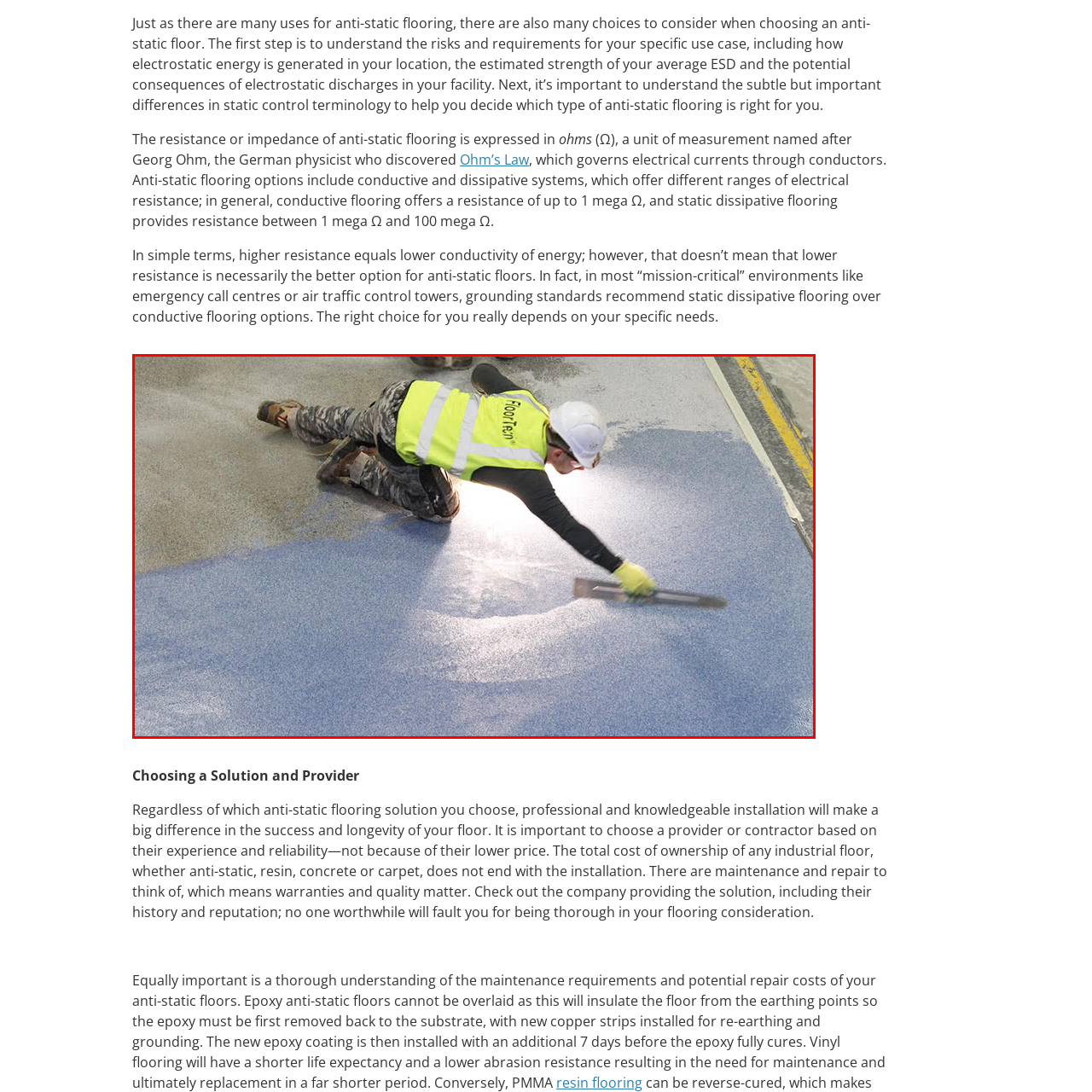Give an in-depth explanation of the image captured within the red boundary.

The image depicts a worker meticulously applying an anti-static flooring solution, dressed in safety gear including a high-visibility yellow vest and a cap. The person is seen kneeling on the surface while using a trowel to spread the material evenly, highlighting the attention to detail required in this installation process. This visual emphasizes the importance of professional installation in ensuring the effectiveness and longevity of anti-static flooring, which is essential for environments that require stringent static control. The background shows a partially completed floor, indicating an ongoing project aimed at creating a safe and compliant workspace where electrostatic discharges are effectively managed.